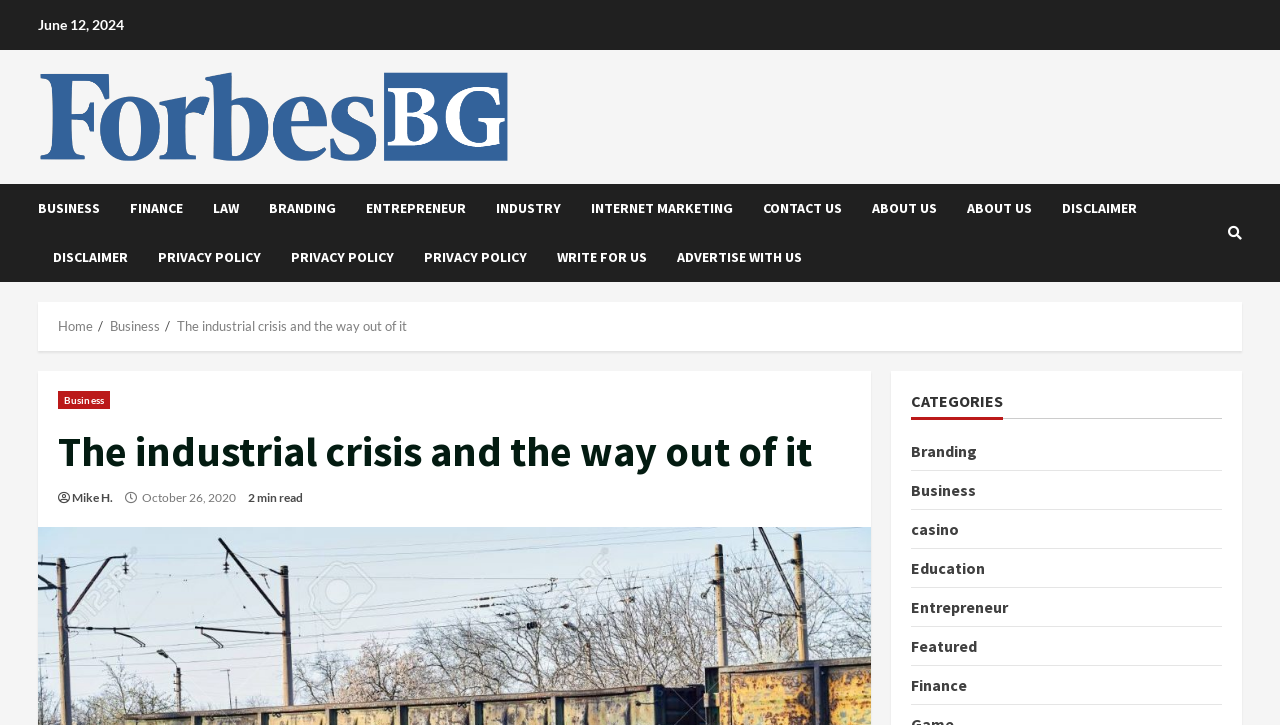Find the coordinates for the bounding box of the element with this description: "Entrepreneur".

[0.712, 0.821, 0.787, 0.854]